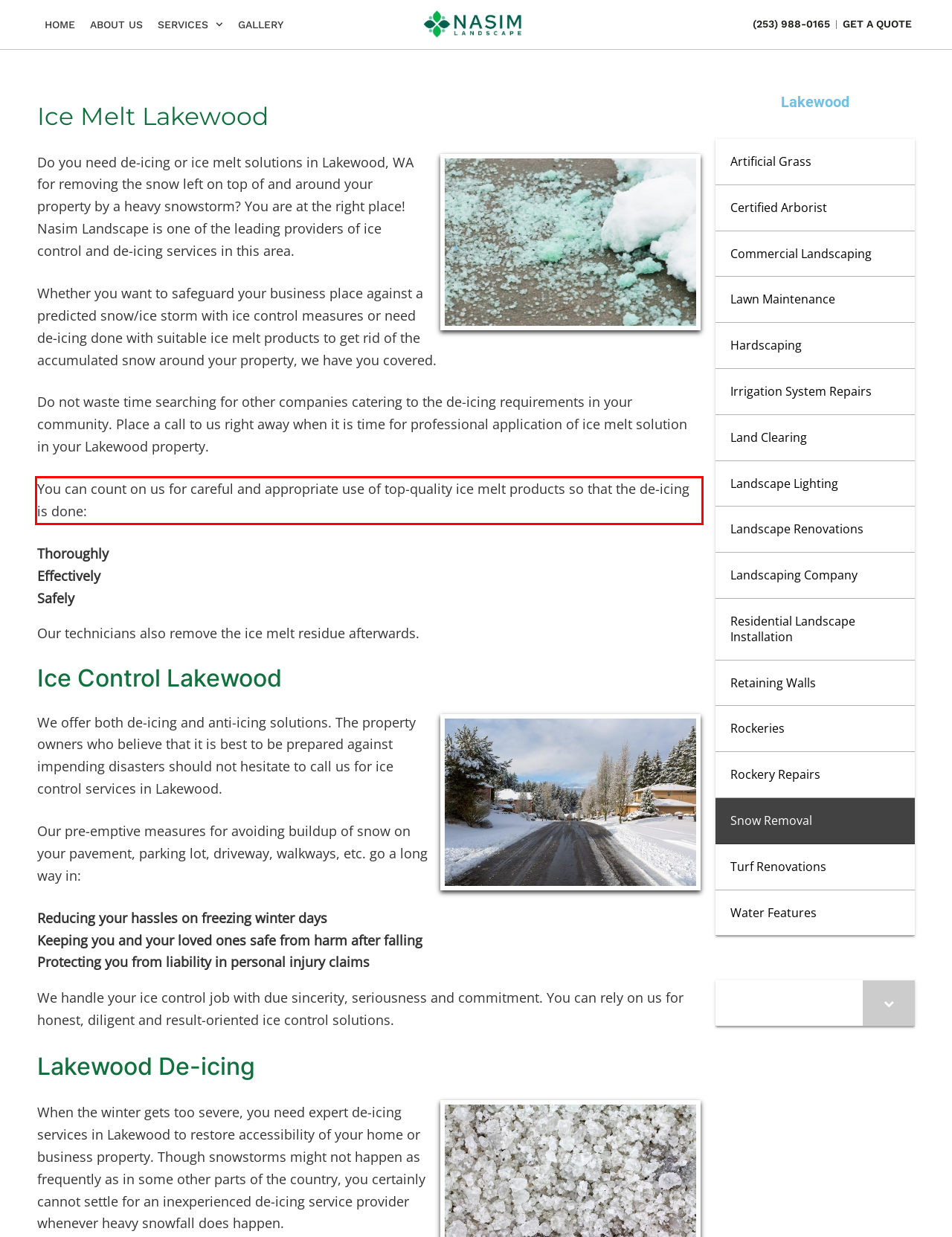Given a webpage screenshot, identify the text inside the red bounding box using OCR and extract it.

You can count on us for careful and appropriate use of top-quality ice melt products so that the de-icing is done: